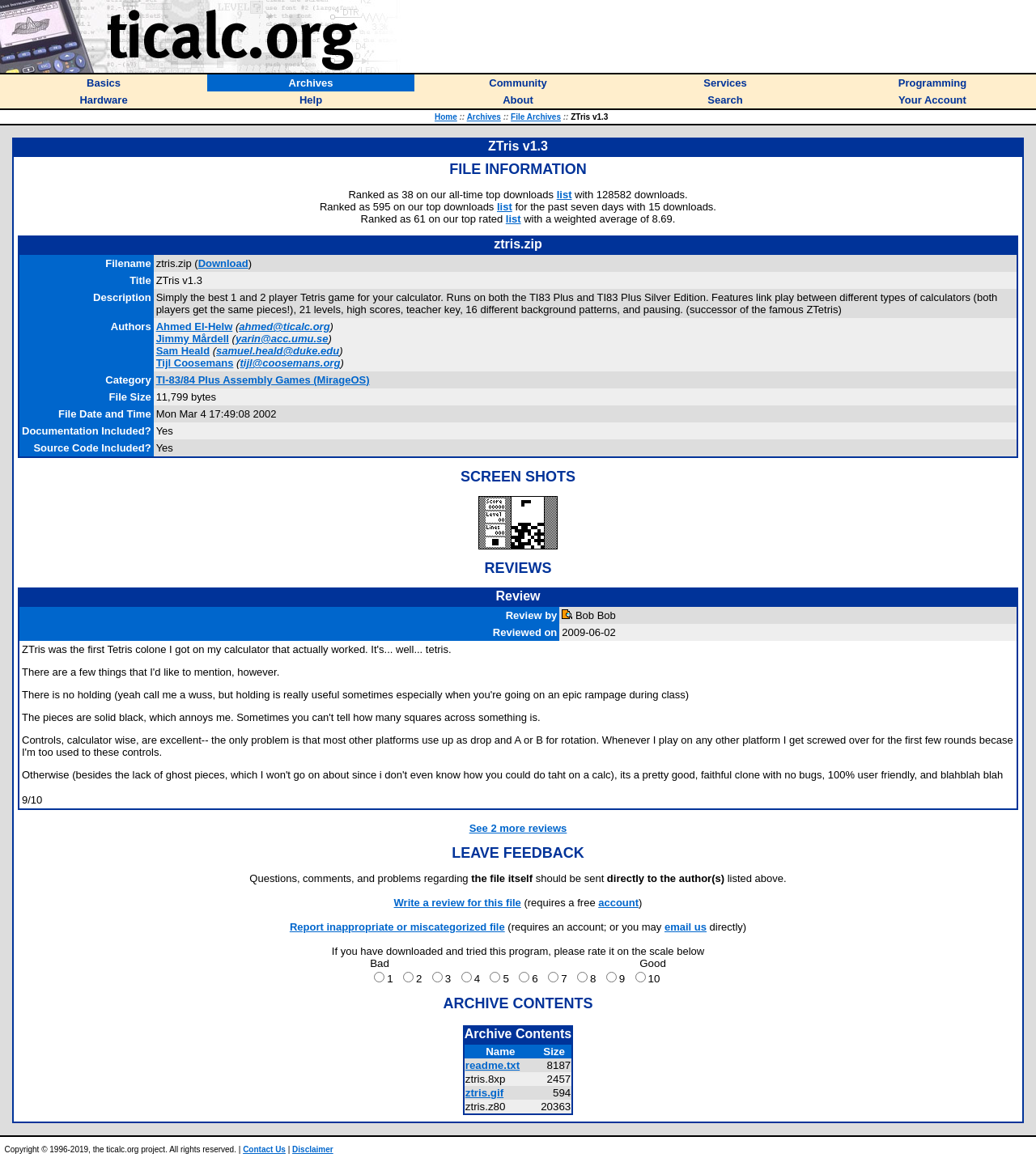Respond to the question below with a single word or phrase:
What is the weighted average of the ratings?

8.69